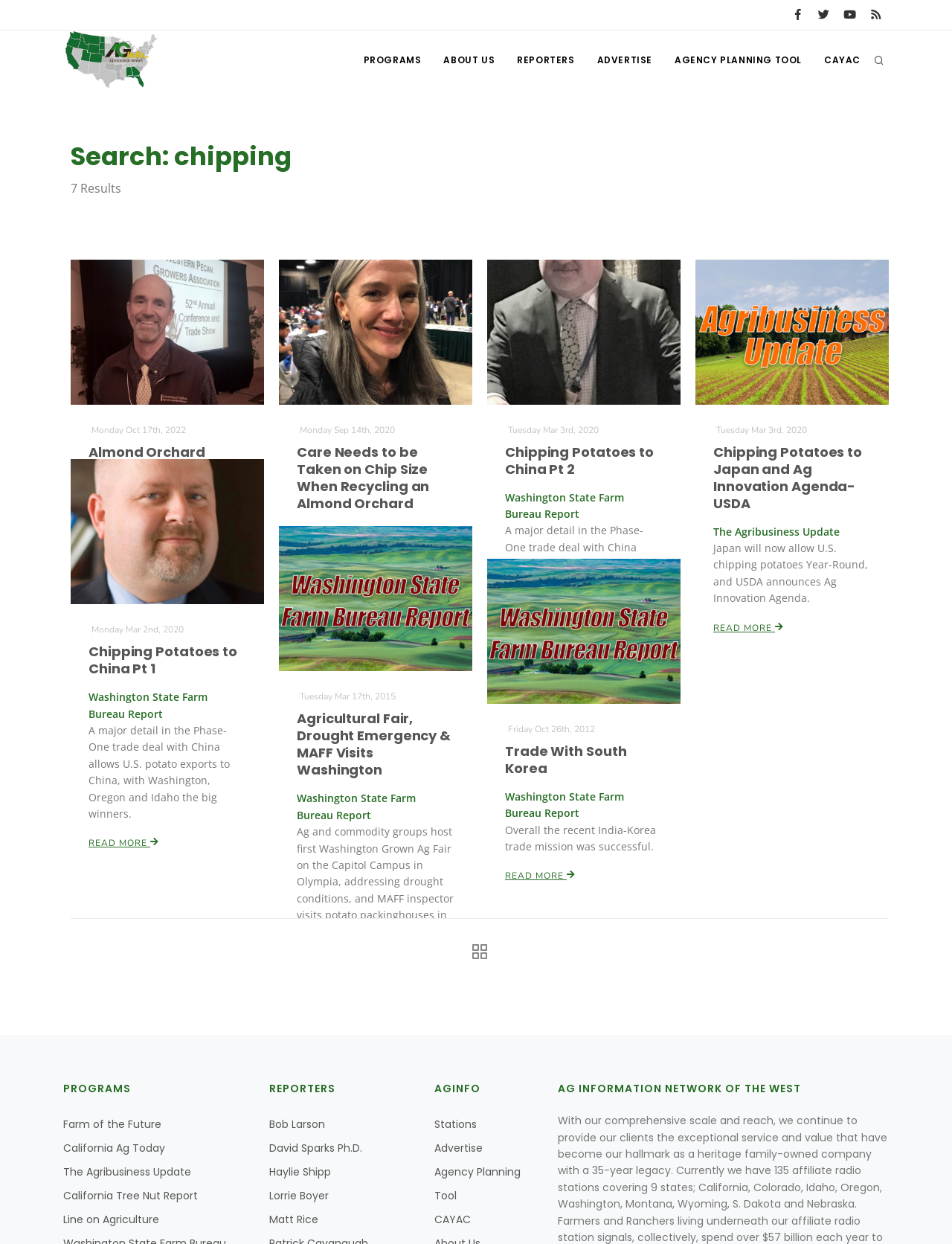Provide a brief response to the question below using one word or phrase:
What is the search box placeholder text?

Search...